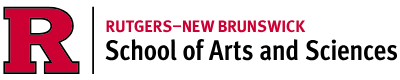What is the font style of the institution's full name?
Please give a detailed and elaborate explanation in response to the question.

The full name of the institution, Rutgers University, is displayed in a clean and modern font, which gives a sense of simplicity and sophistication to the logo.